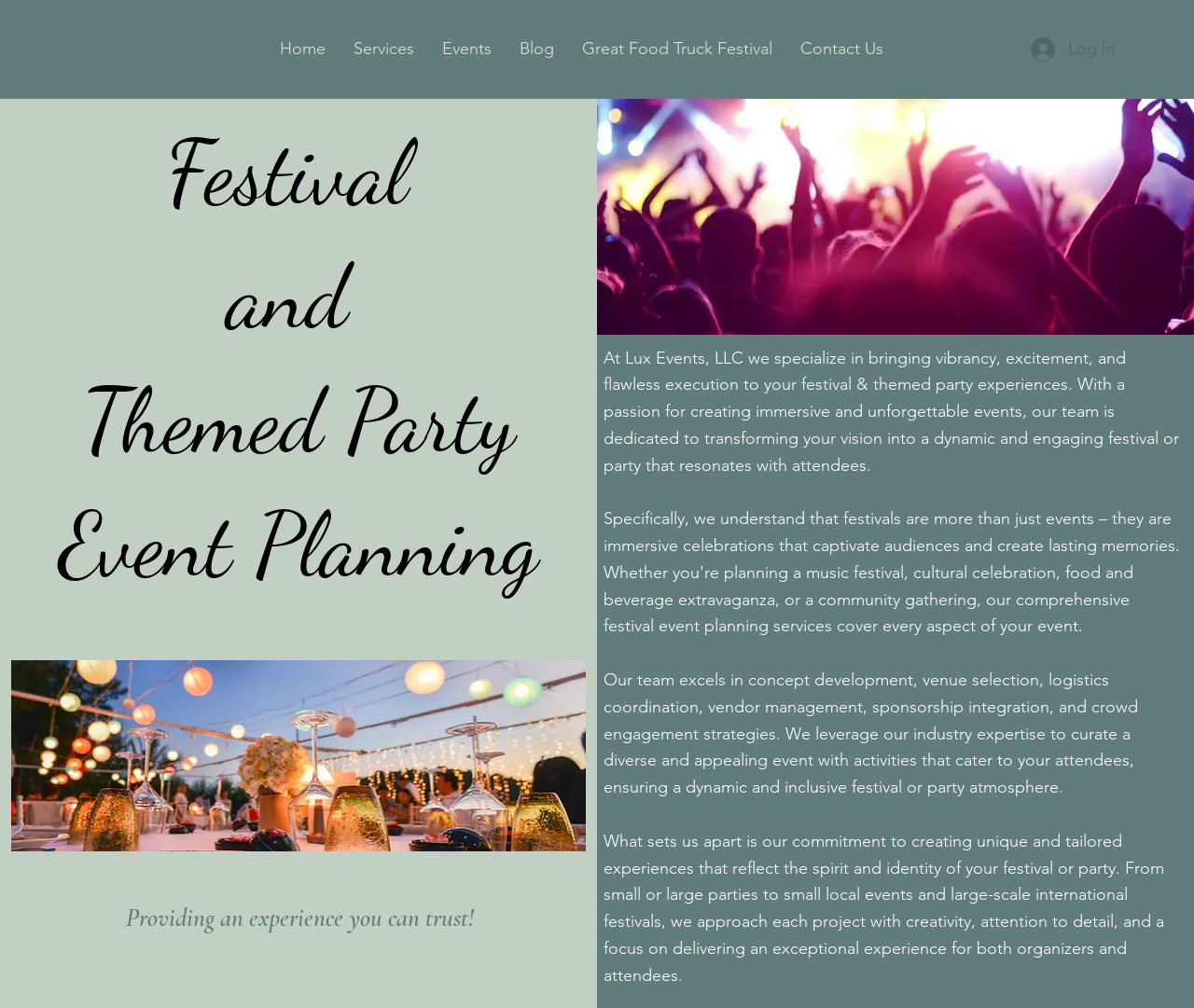Find the bounding box coordinates of the area to click in order to follow the instruction: "Report a marine incident".

None